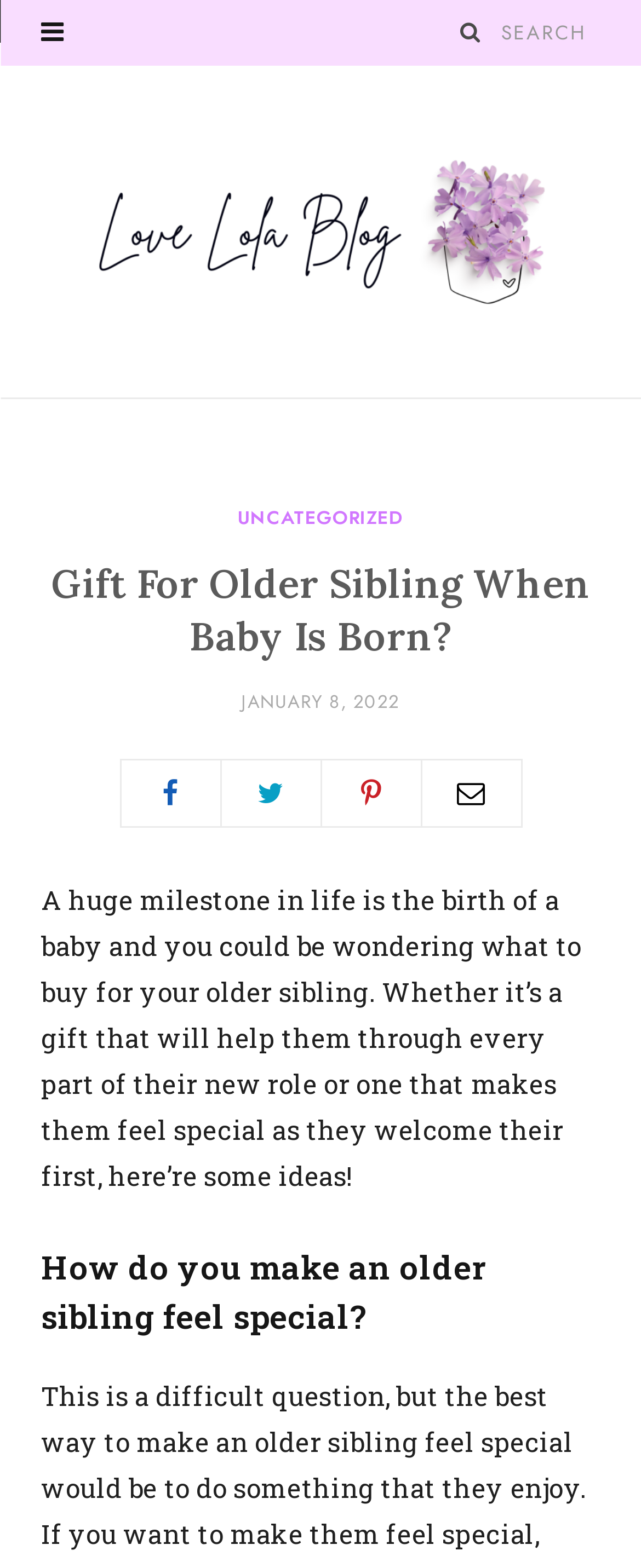Determine the bounding box coordinates of the clickable region to follow the instruction: "Search for a topic".

[0.782, 0.003, 0.936, 0.039]